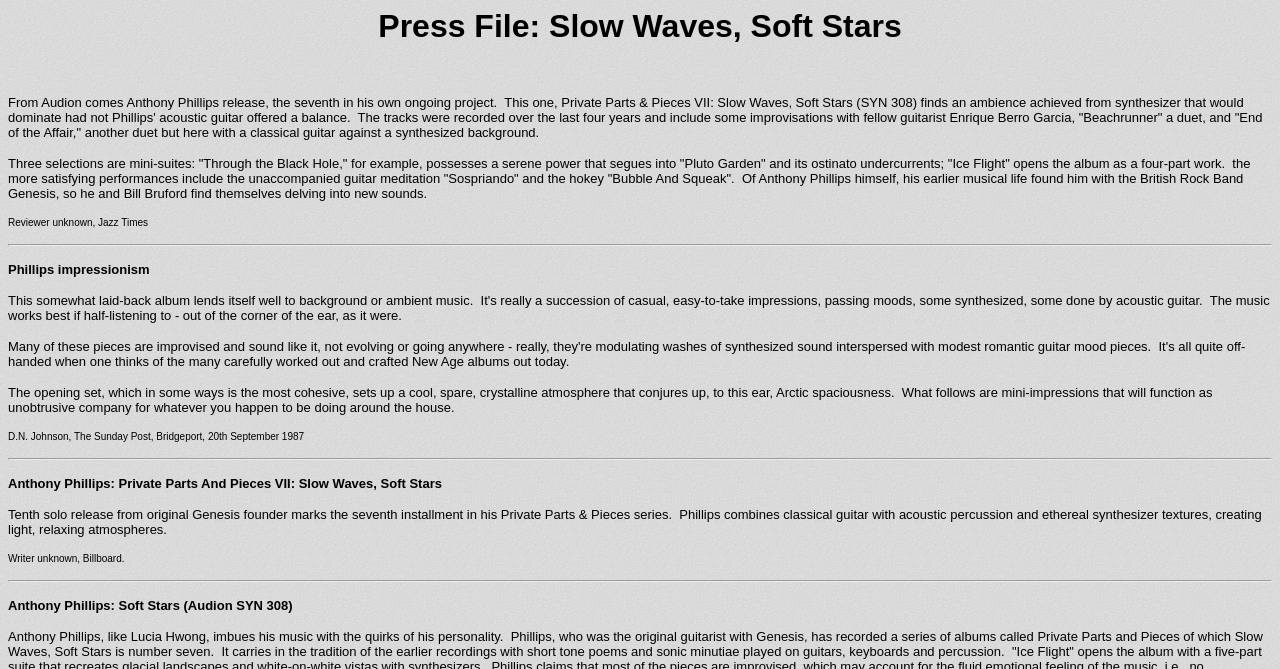Using the information shown in the image, answer the question with as much detail as possible: What is the name of the series that the album is part of?

The answer is obtained from the StaticText element that describes the album, which states that it is 'the seventh in his own ongoing project' and 'the seventh installment in his Private Parts & Pieces series'.